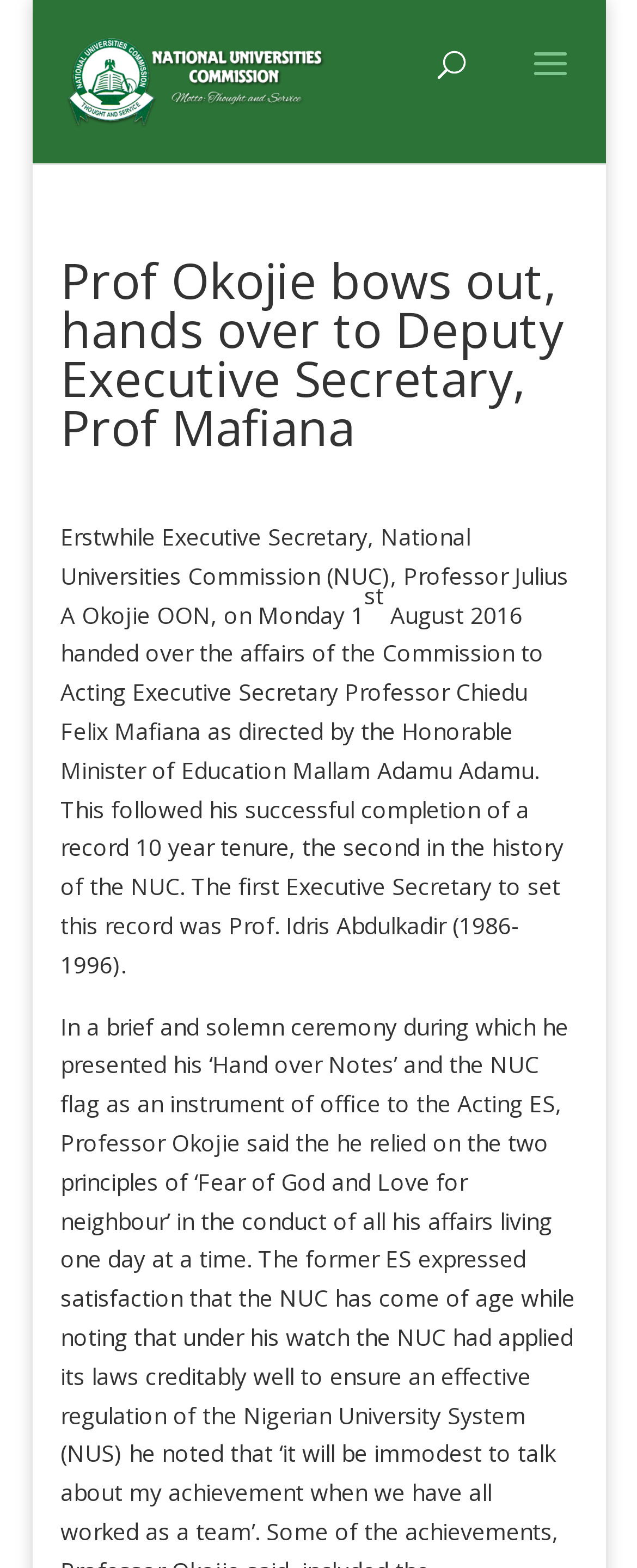Who was the first Executive Secretary to set a record?
Please provide a comprehensive answer based on the information in the image.

The text mentions that 'The first Executive Secretary to set this record was Prof. Idris Abdulkadir (1986-1996).' which shows that Prof. Idris Abdulkadir was the first Executive Secretary to set a record.